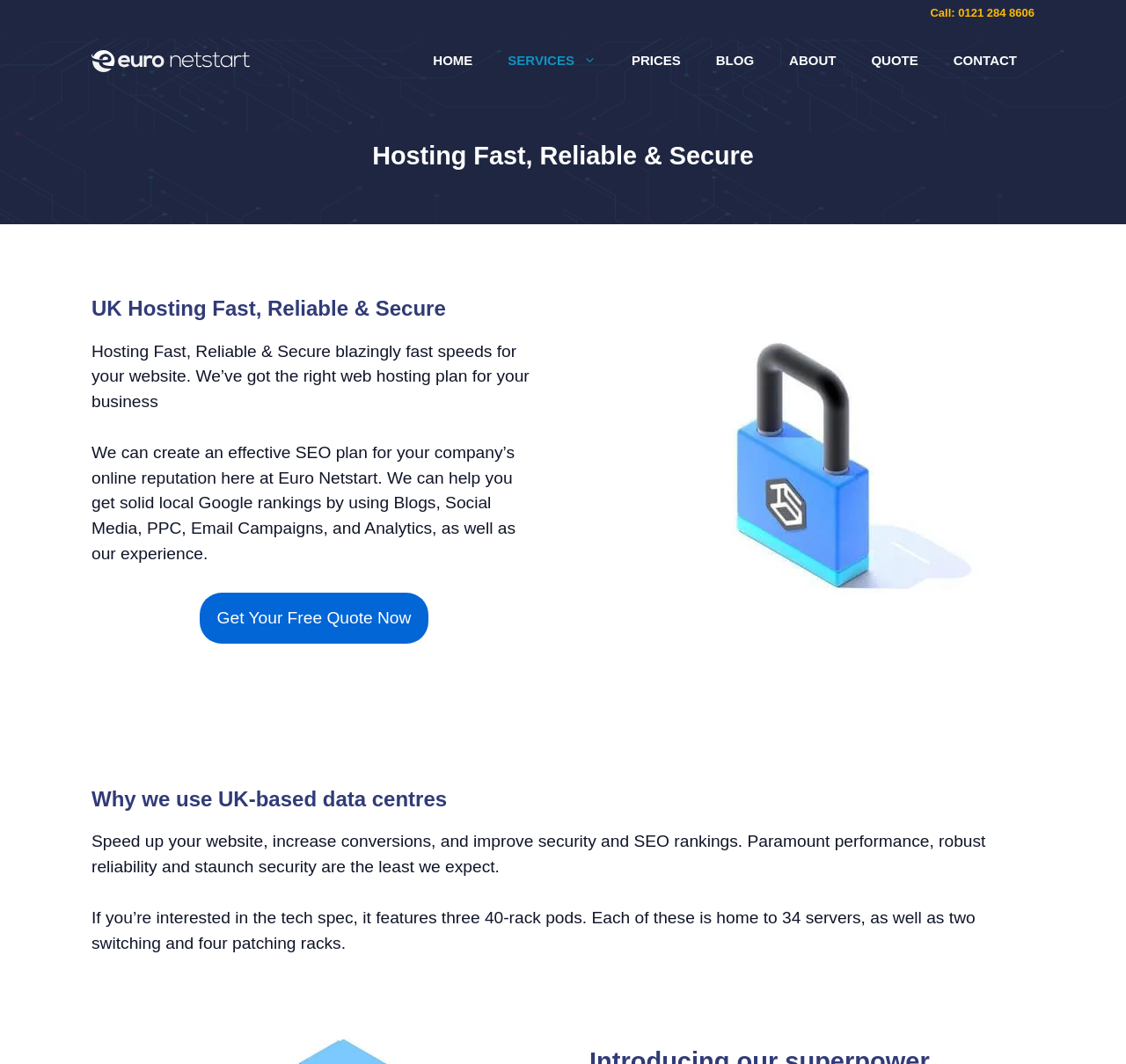Provide a one-word or brief phrase answer to the question:
What is the purpose of the data centre?

Speed up website, increase conversions, and improve security and SEO rankings